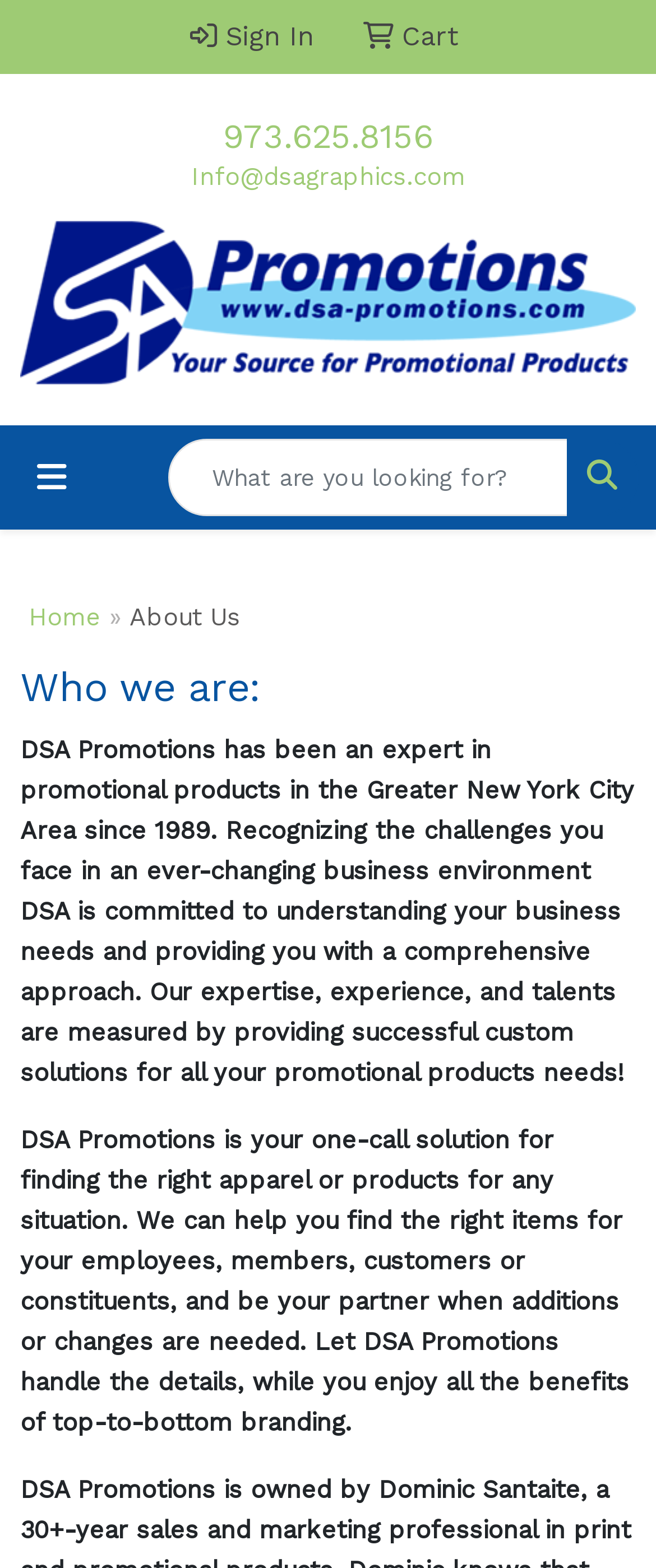Please specify the bounding box coordinates of the clickable region necessary for completing the following instruction: "View cart". The coordinates must consist of four float numbers between 0 and 1, i.e., [left, top, right, bottom].

[0.536, 0.0, 0.715, 0.047]